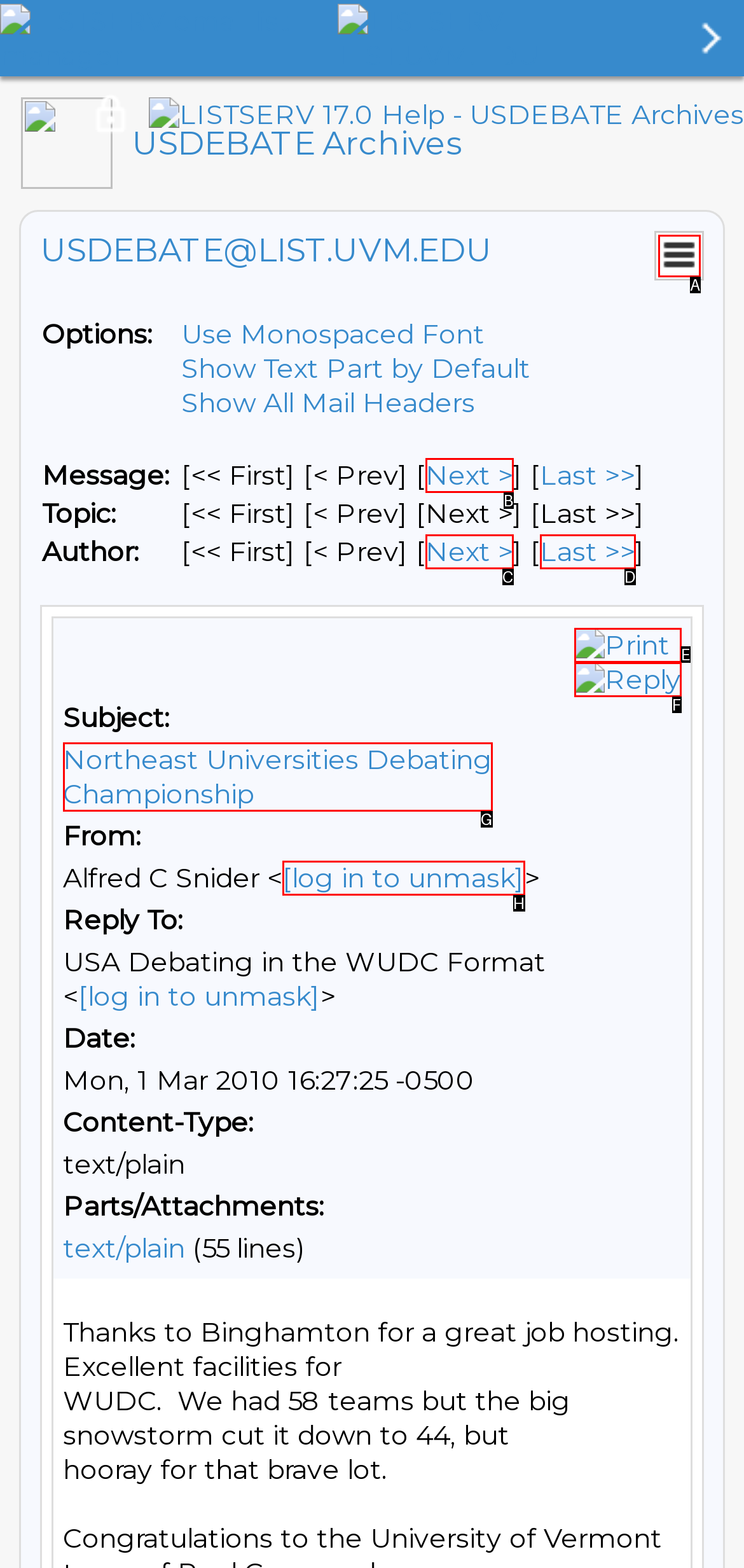Based on the element described as: Next >
Find and respond with the letter of the correct UI element.

B